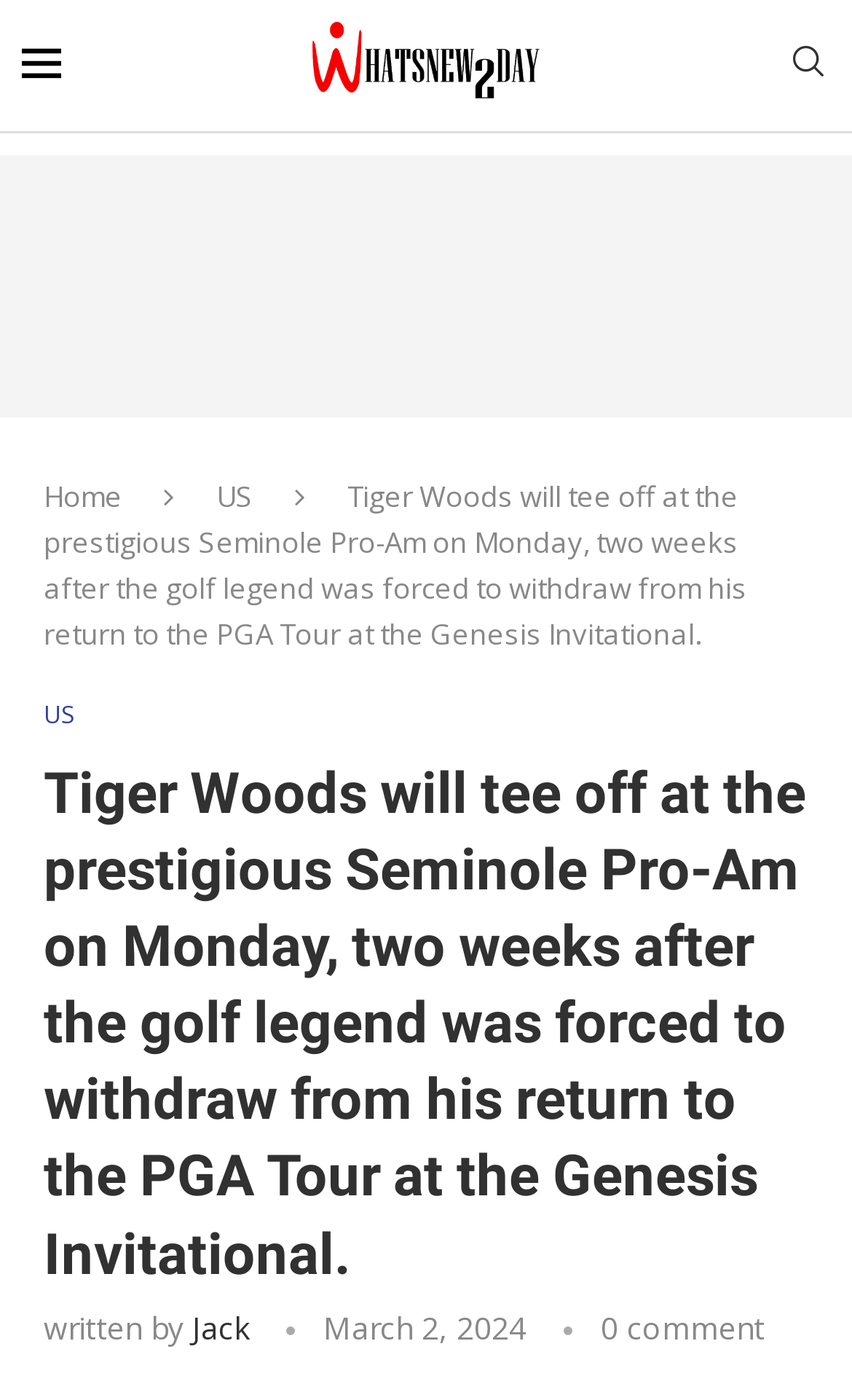Based on the element description alt="WhatsNew2Day", identify the bounding box coordinates for the UI element. The coordinates should be in the format (top-left x, top-left y, bottom-right x, bottom-right y) and within the 0 to 1 range.

[0.366, 0.016, 0.634, 0.047]